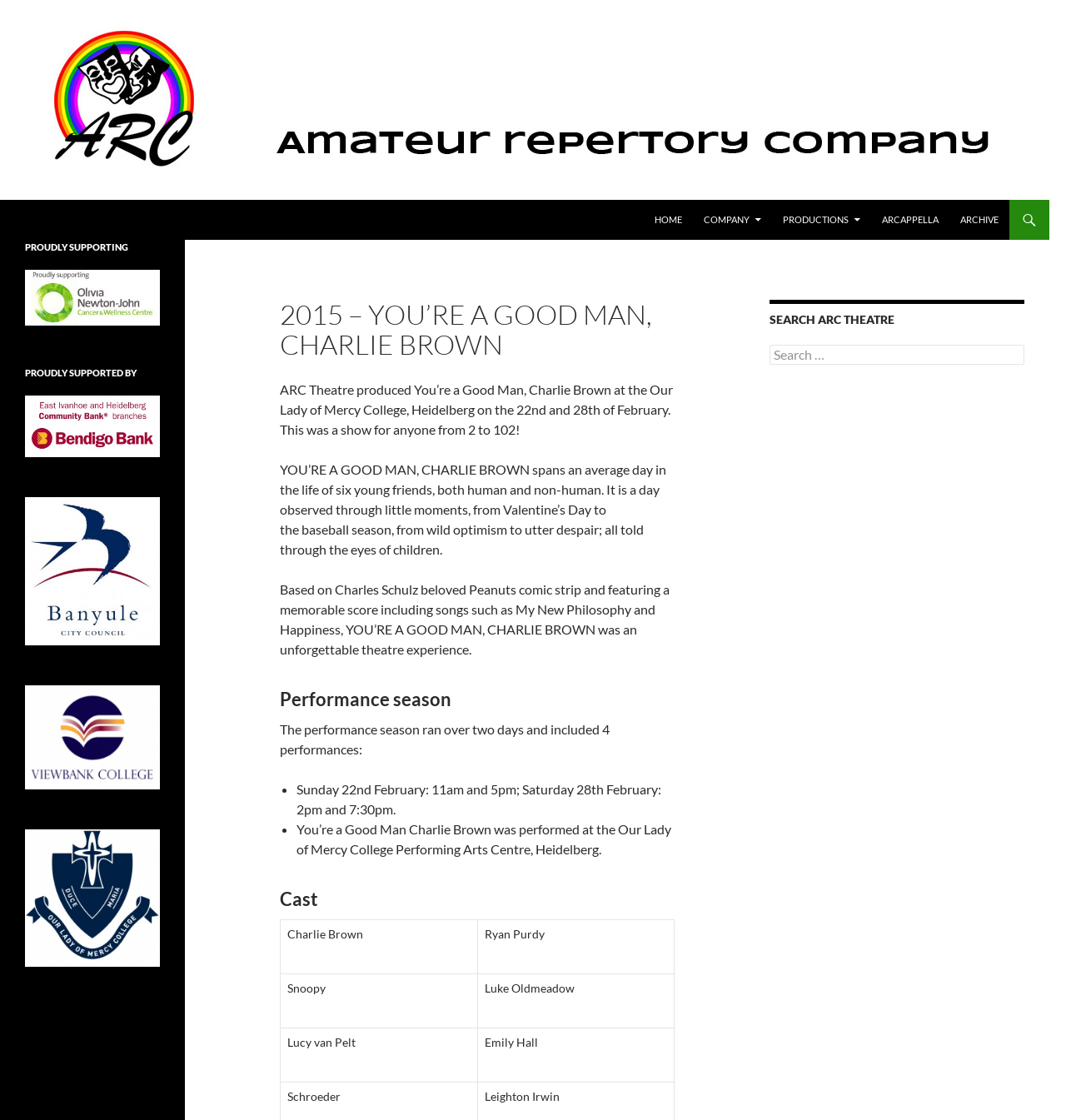Identify the bounding box coordinates for the element that needs to be clicked to fulfill this instruction: "Search ARC Theatre". Provide the coordinates in the format of four float numbers between 0 and 1: [left, top, right, bottom].

[0.722, 0.308, 0.961, 0.326]